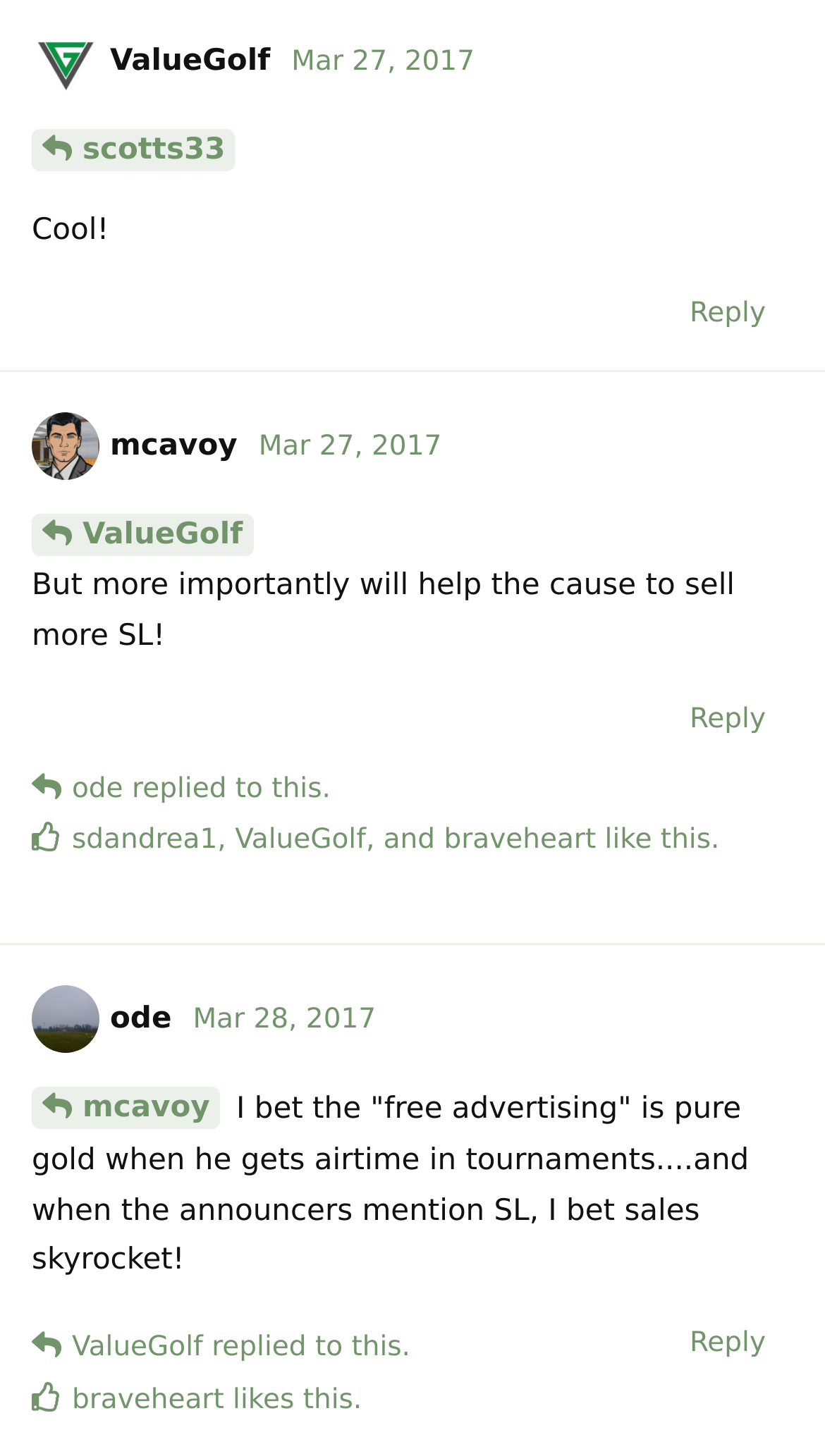Predict the bounding box coordinates of the area that should be clicked to accomplish the following instruction: "Click the 'Reply' button". The bounding box coordinates should consist of four float numbers between 0 and 1, i.e., [left, top, right, bottom].

[0.803, 0.19, 0.962, 0.243]